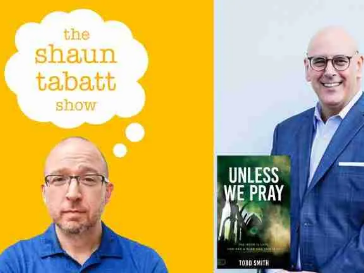Explain what is happening in the image with as much detail as possible.

In this engaging promotional image for "The Shaun Tabatt Show," host Shaun Tabatt is depicted on the left side, showcasing a thoughtful expression against a vibrant yellow background. He embodies a contemplative mood, framed by playful graphic elements that highlight the show's title. On the right, Pastor Todd Smith stands confidently, holding his book "Unless We Pray." Dressed in professional attire, he presents a compelling message about the power of prayer. The juxtaposition of both figures in this visually striking image emphasizes the theme of faith and spiritual dialogue that the show aims to explore through conversations with influential voices in the Christian community.